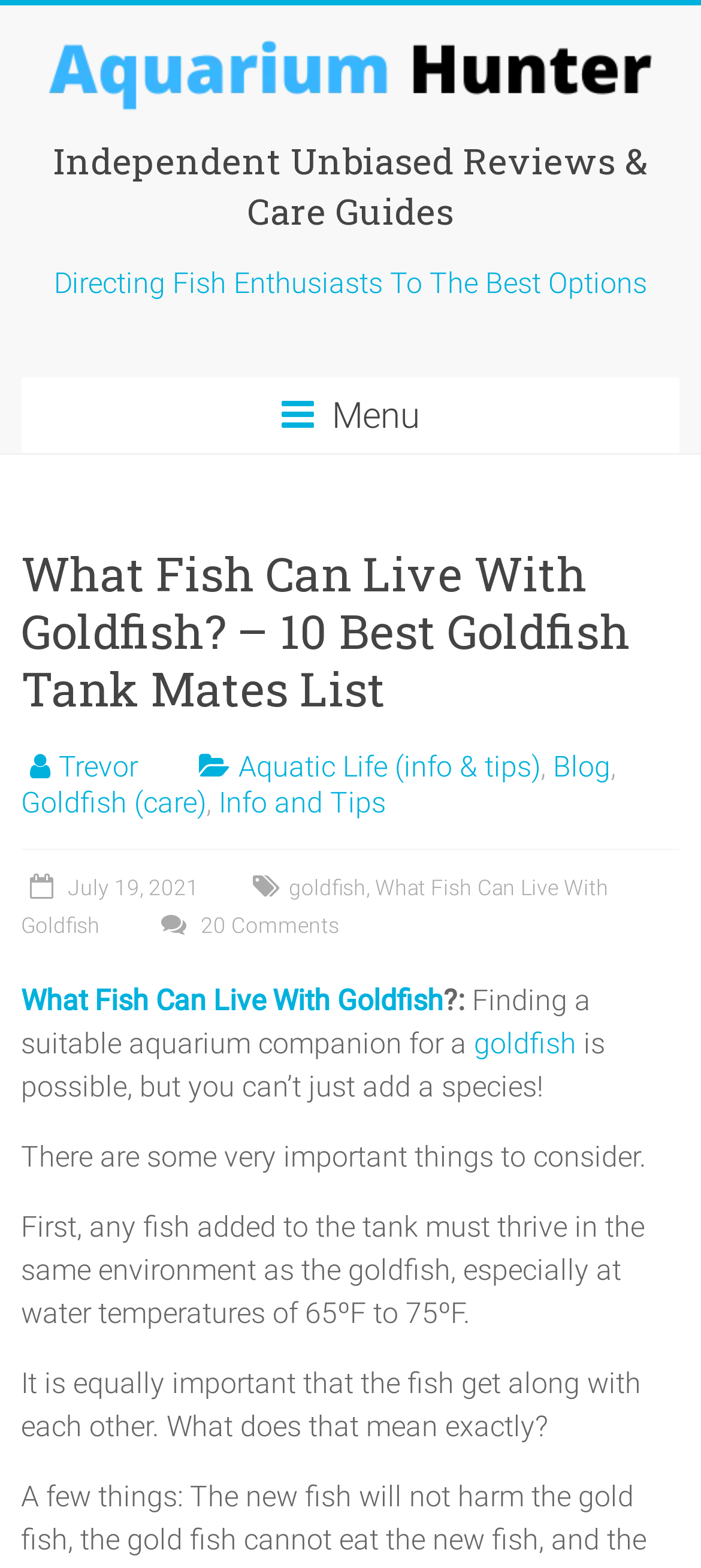Respond with a single word or phrase to the following question:
What is the date of the article?

July 19, 2021